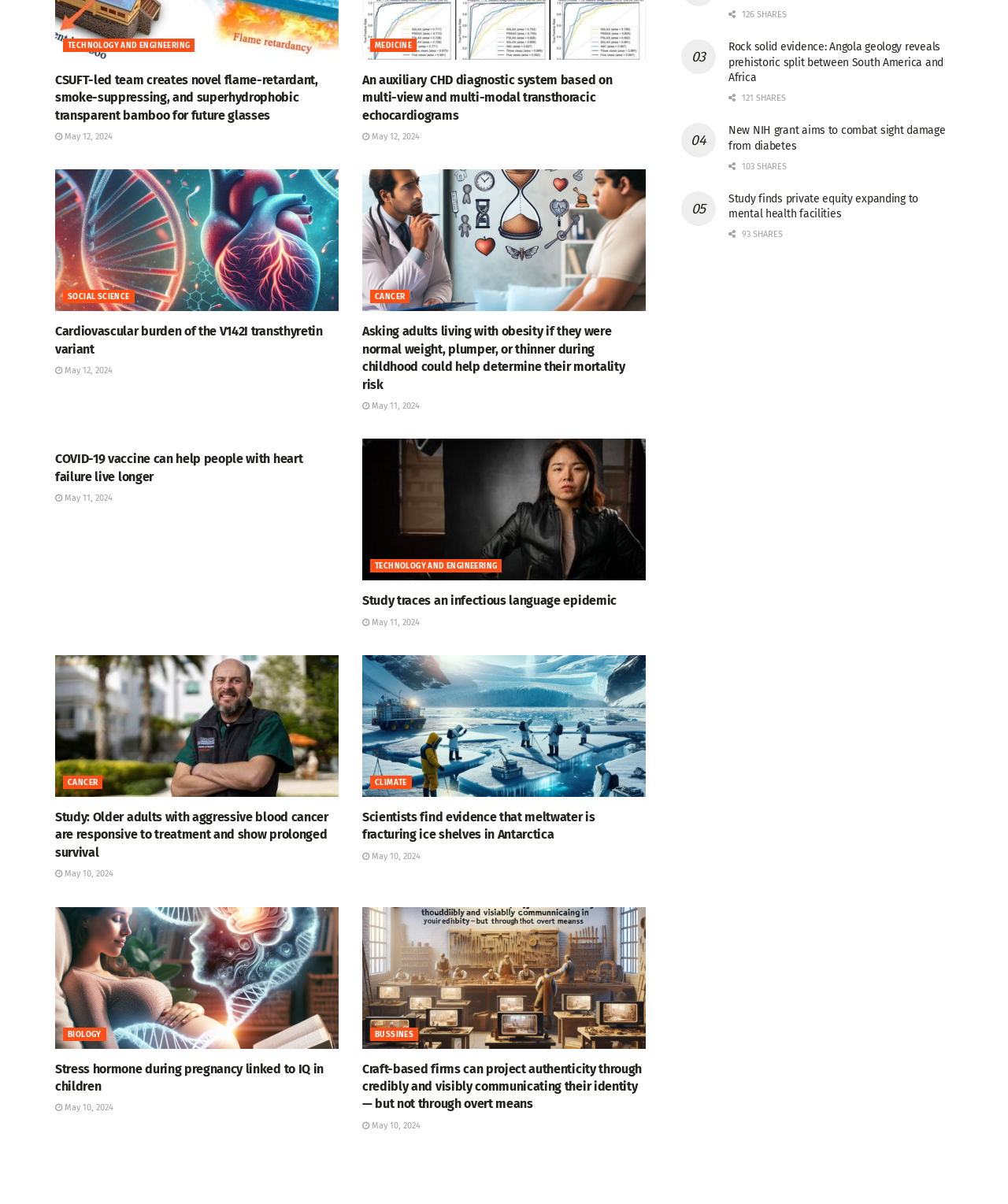Identify the bounding box of the UI element that matches this description: "Terms".

None